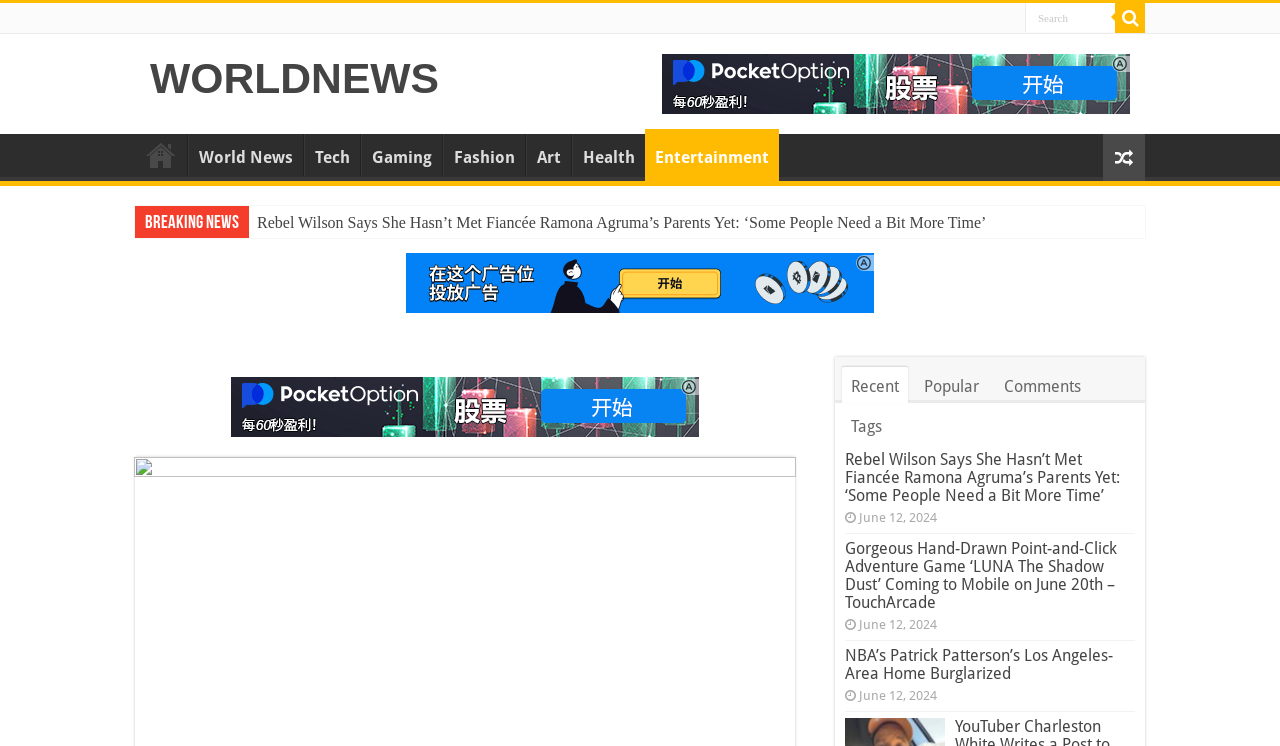Please specify the bounding box coordinates of the element that should be clicked to execute the given instruction: 'Read the article about Rebel Wilson'. Ensure the coordinates are four float numbers between 0 and 1, expressed as [left, top, right, bottom].

[0.66, 0.603, 0.875, 0.677]